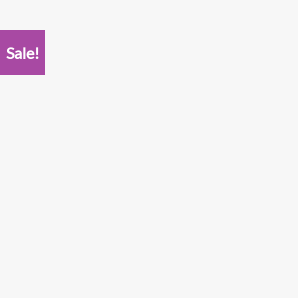What type of products are available in this context?
Please respond to the question thoroughly and include all relevant details.

The image features various automotive products, including high-performance ECU packages and fuel injectors, which appeal to enthusiasts and those interested in automotive modifications.